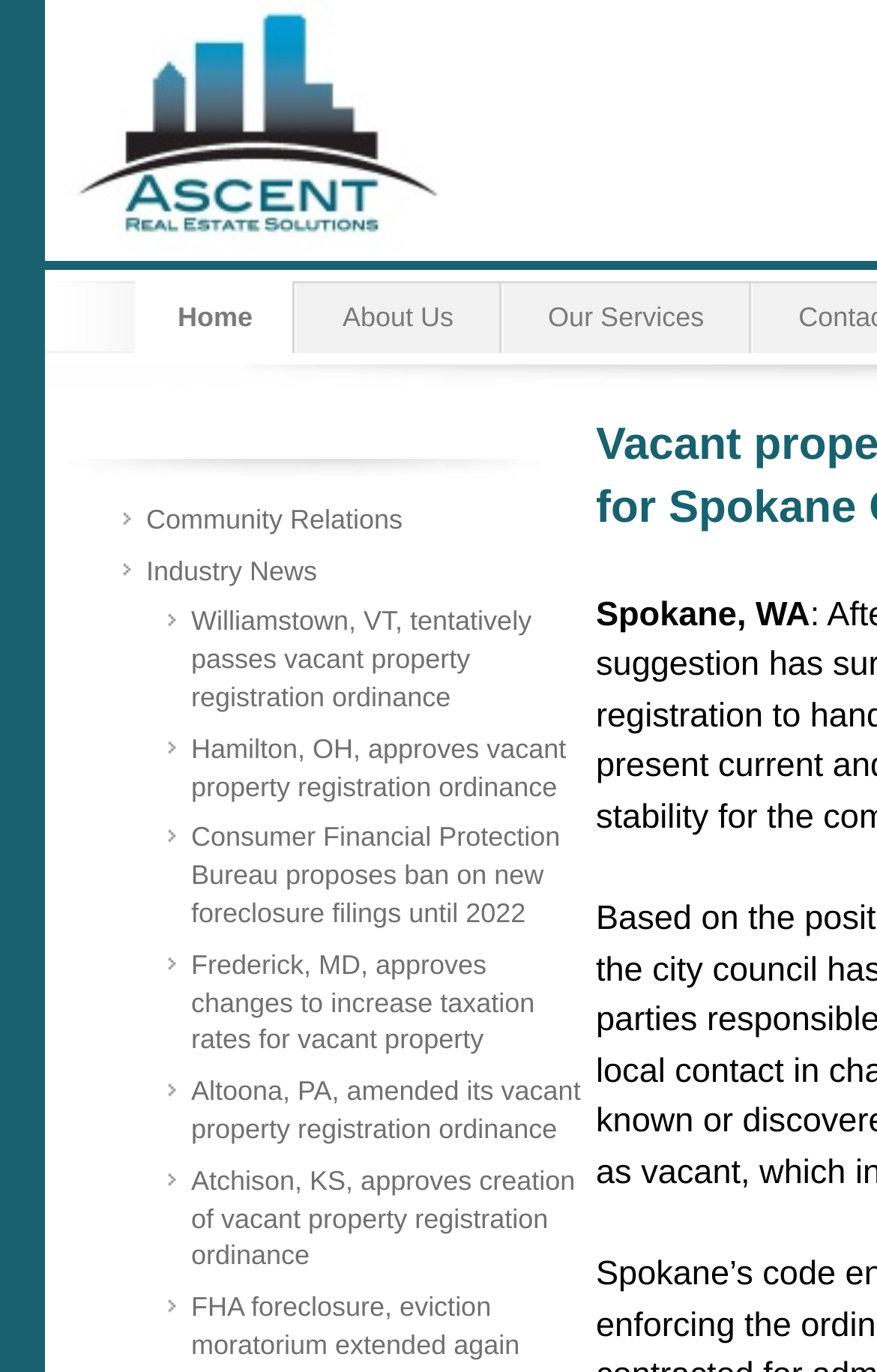Locate the bounding box coordinates of the element that should be clicked to execute the following instruction: "read news about Williamstown, VT".

[0.179, 0.435, 0.667, 0.528]